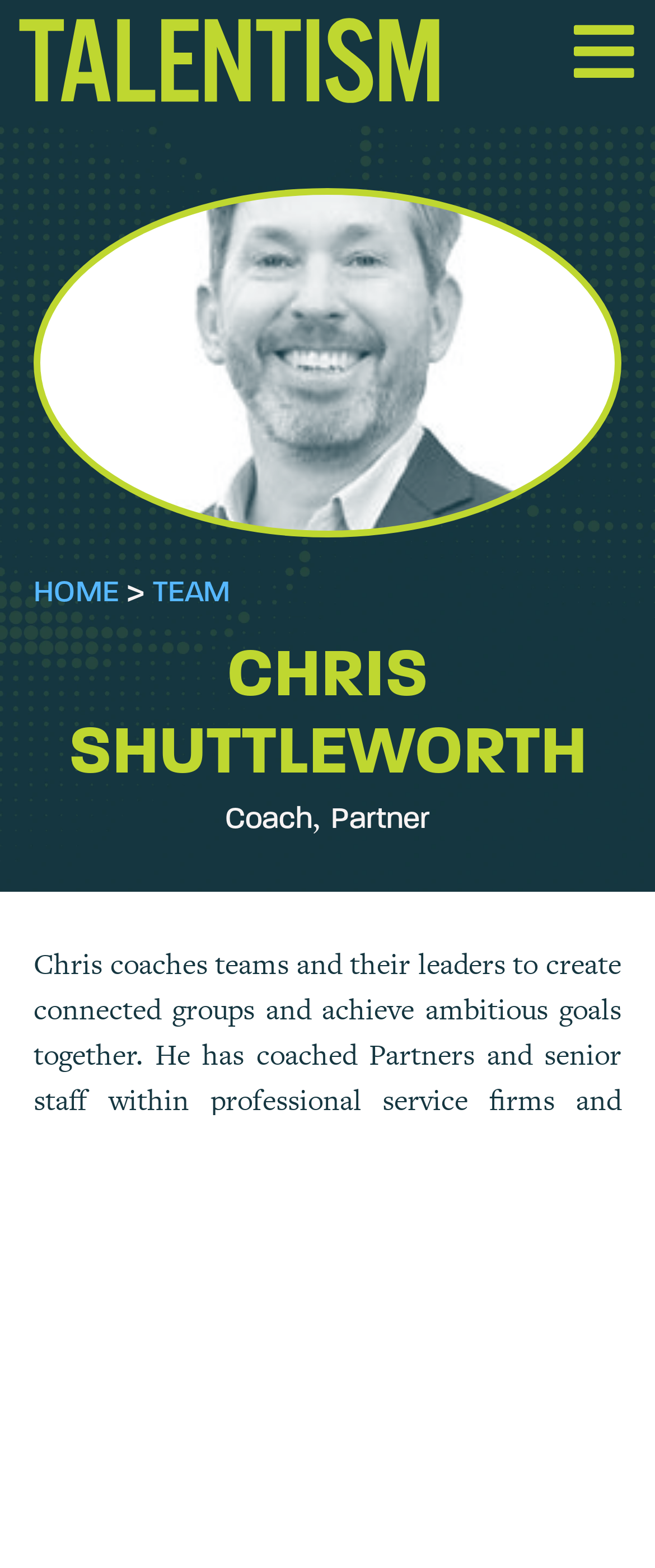What is the purpose of Chris's coaching?
Provide an in-depth and detailed explanation in response to the question.

According to the webpage, Chris coaches teams and their leaders to create connected groups and achieve ambitious goals together. This suggests that the purpose of his coaching is to create connected groups.